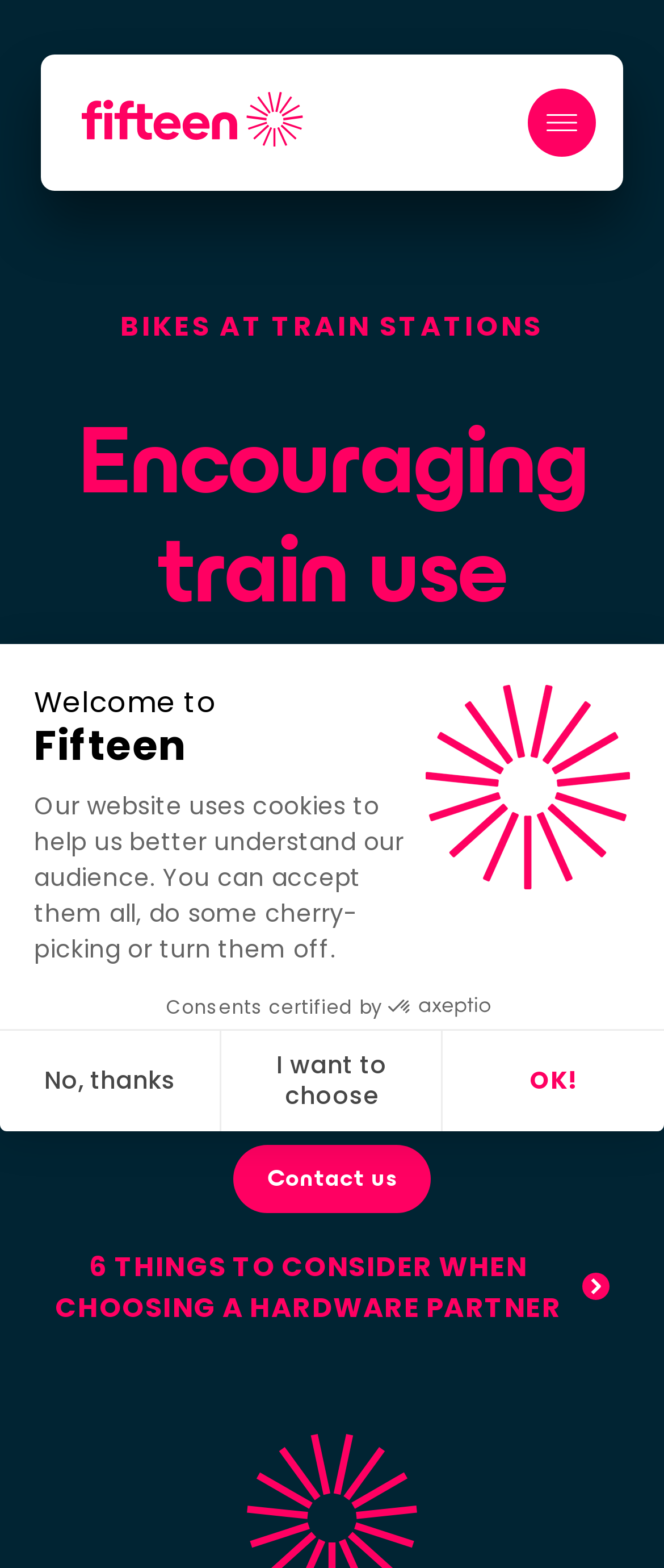What is the main service offered by Fifteen?
Based on the screenshot, answer the question with a single word or phrase.

Bike rental